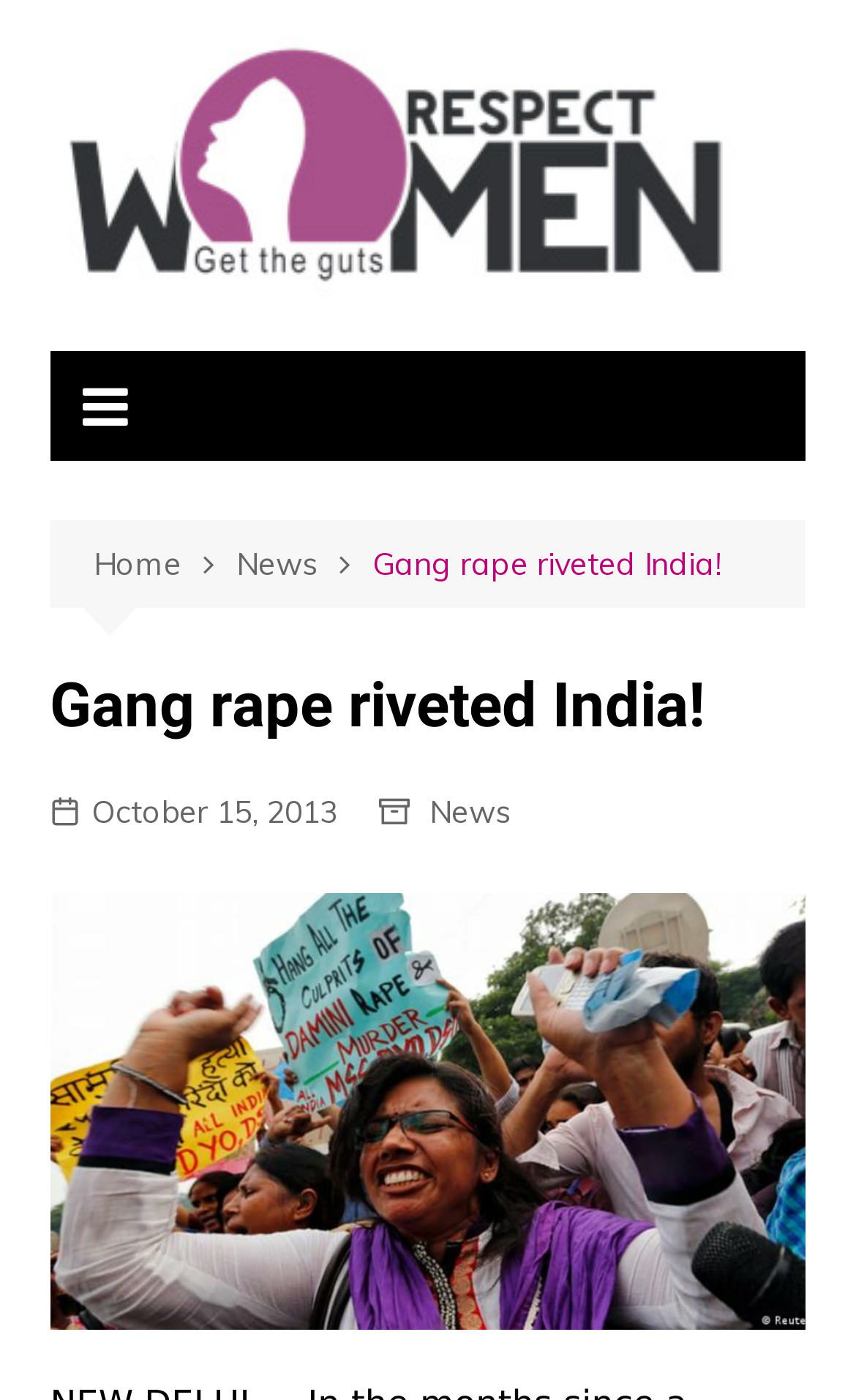Generate a thorough caption that explains the contents of the webpage.

The webpage appears to be a news article page, with a focus on a specific news story about gang rape in India. At the top left of the page, there is a logo for "Respect Women" accompanied by a link. To the right of the logo, there is a navigation menu with breadcrumbs, consisting of links to "Home", "News", and the current article "Gang rape riveted India!".

Below the navigation menu, there is a heading that repeats the title of the article, "Gang rape riveted India!". Underneath the heading, there are two links: one with an icon and the date "October 15, 2013", and another with the category "News". 

The main content of the page is an image related to the news story, which takes up a significant portion of the page, spanning from the top to the bottom right. The image is accompanied by a figure element, but there is no descriptive text provided. Overall, the page has a simple layout with a clear focus on the news article and its accompanying image.